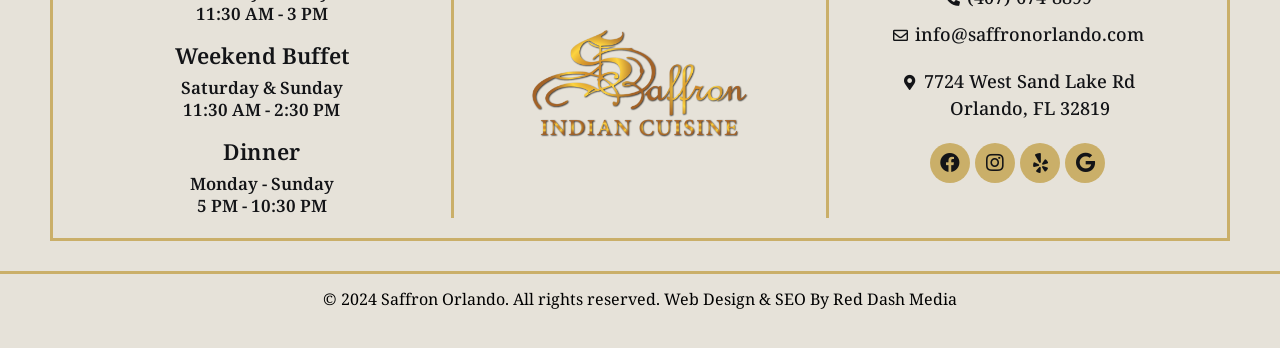What social media platforms are available?
Observe the image and answer the question with a one-word or short phrase response.

Facebook, Instagram, Yelp, Google